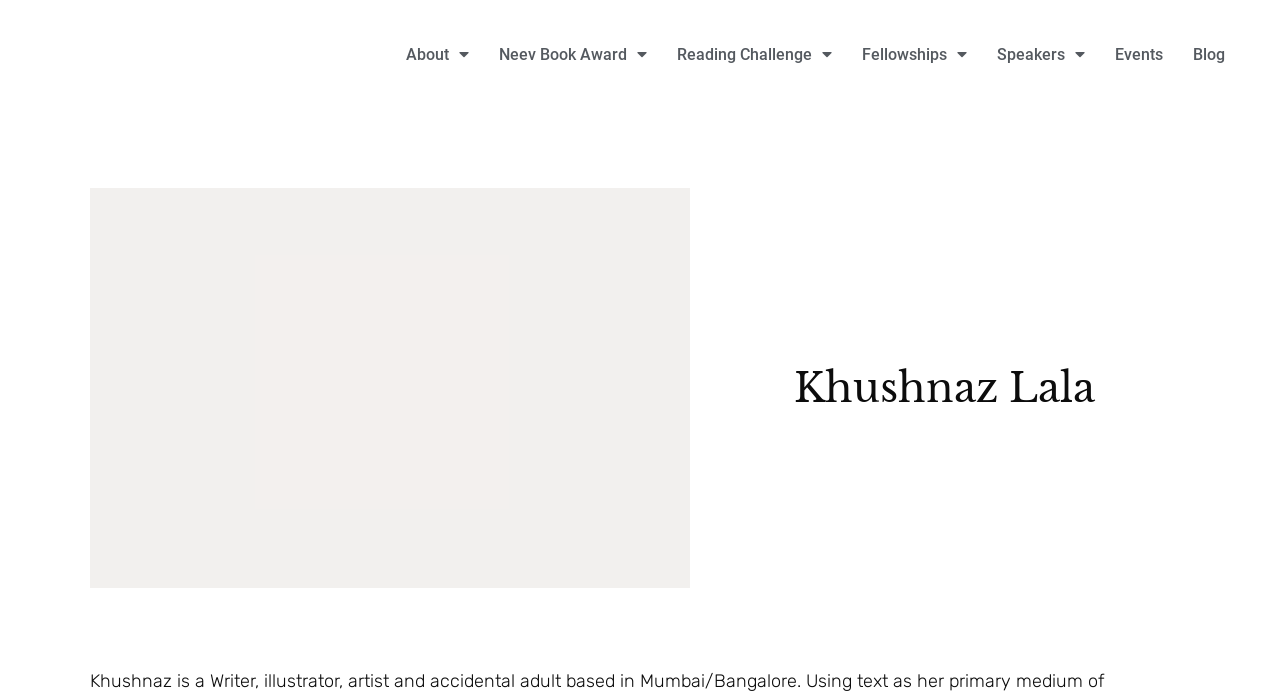Answer the question with a single word or phrase: 
How many menu items are there on the top navigation bar?

6